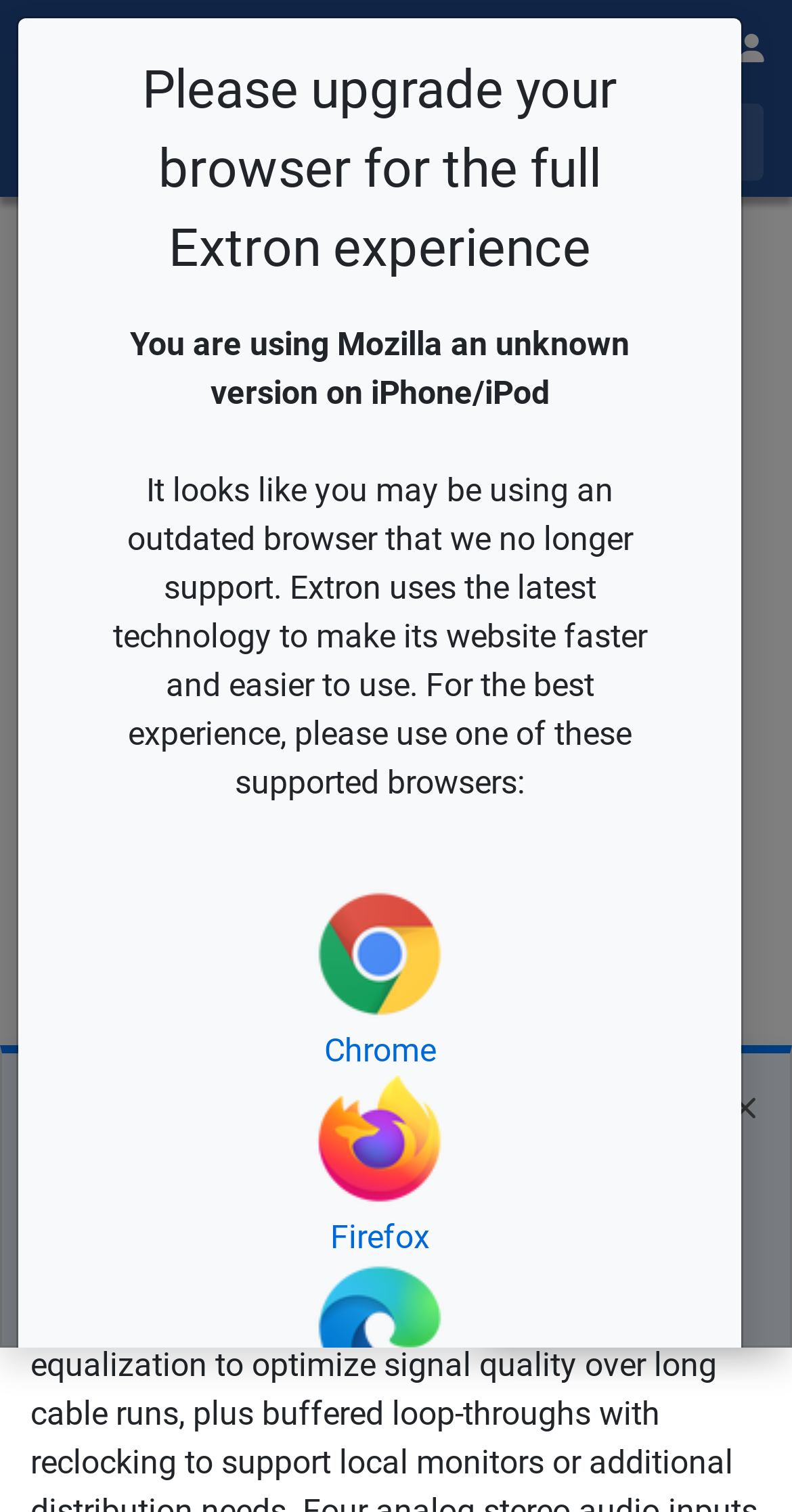Please identify the bounding box coordinates of the clickable region that I should interact with to perform the following instruction: "Send feedback". The coordinates should be expressed as four float numbers between 0 and 1, i.e., [left, top, right, bottom].

[0.618, 0.84, 0.962, 0.891]